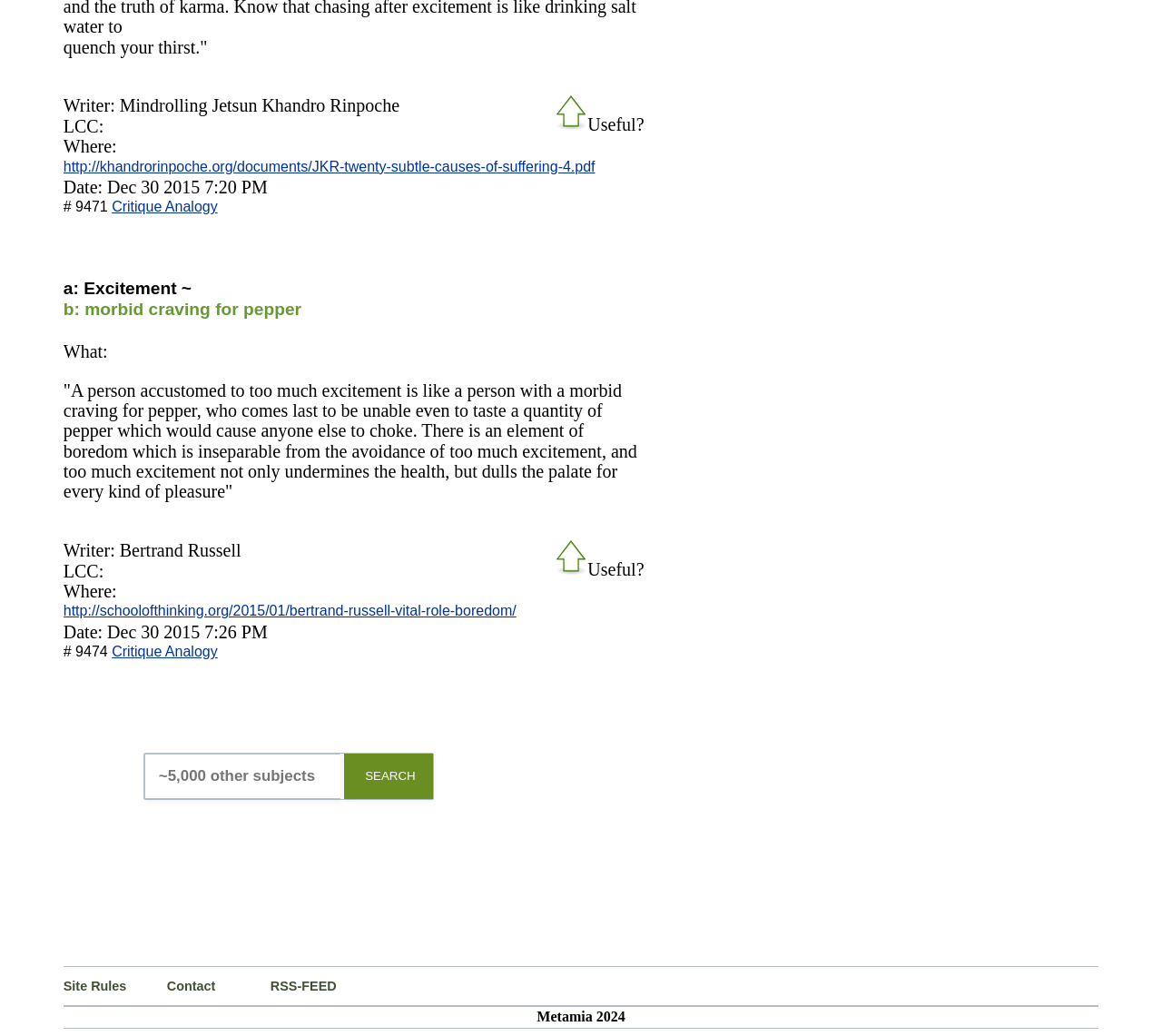Please respond in a single word or phrase: 
How many links are present on the page?

5